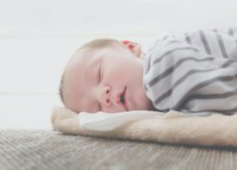Detail every visible element in the image extensively.

A peaceful and adorable newborn peacefully sleeps on a soft, beige blanket, set against a serene light background. The baby is dressed in a stylish striped outfit that adds a touch of charm. This image is a part of a broader discussion on the importance of safe practices for newborns, including how to properly put a blanket on a newborn, ensuring their comfort and safety during sleep. The gentle ambiance captures the tender moments of infancy, emphasizing the significance of care in providing a secure environment for babies.